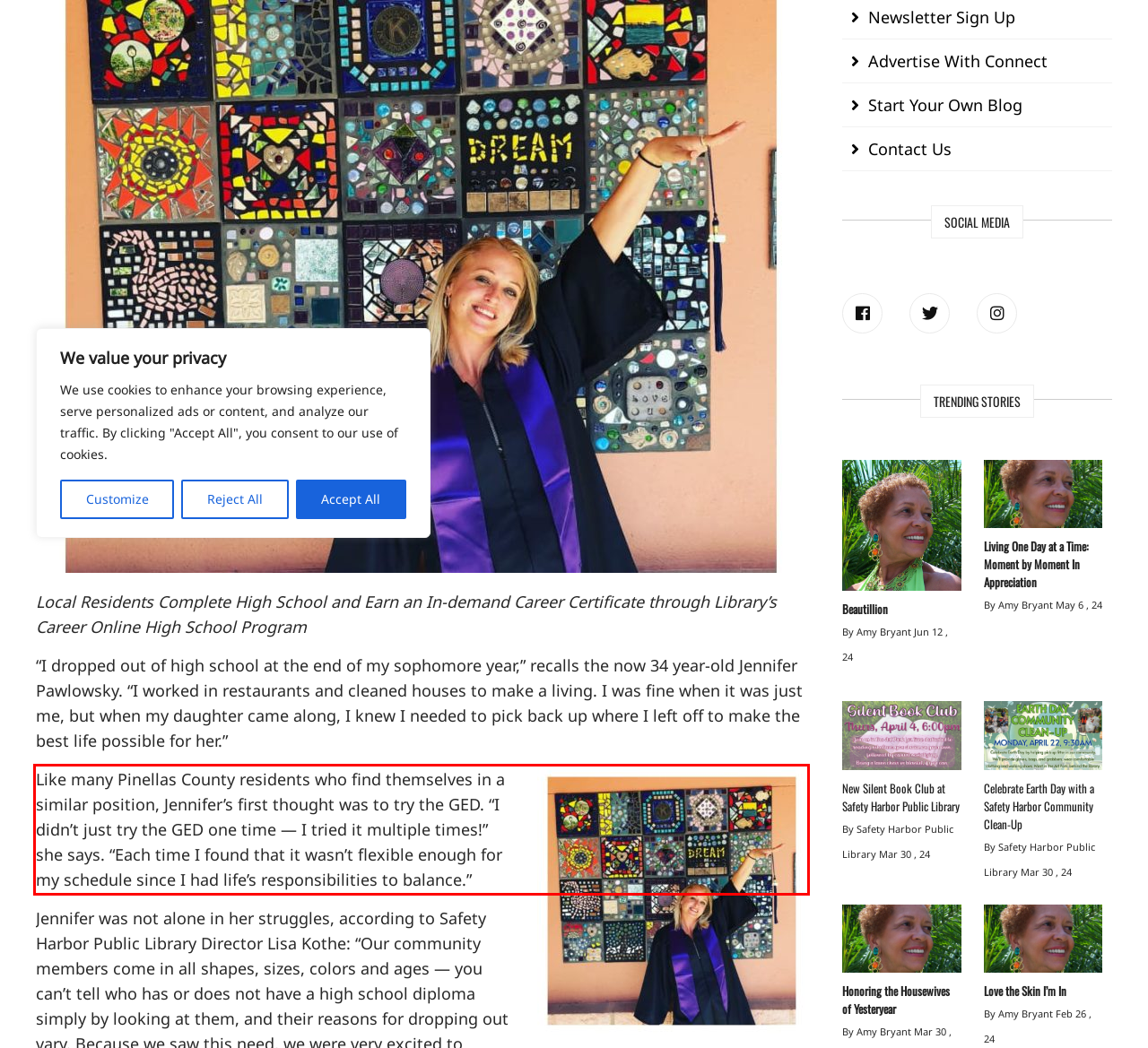You have a screenshot of a webpage where a UI element is enclosed in a red rectangle. Perform OCR to capture the text inside this red rectangle.

Like many Pinellas County residents who find themselves in a similar position, Jennifer’s first thought was to try the GED. “I didn’t just try the GED one time — I tried it multiple times!” she says. “Each time I found that it wasn’t flexible enough for my schedule since I had life’s responsibilities to balance.”